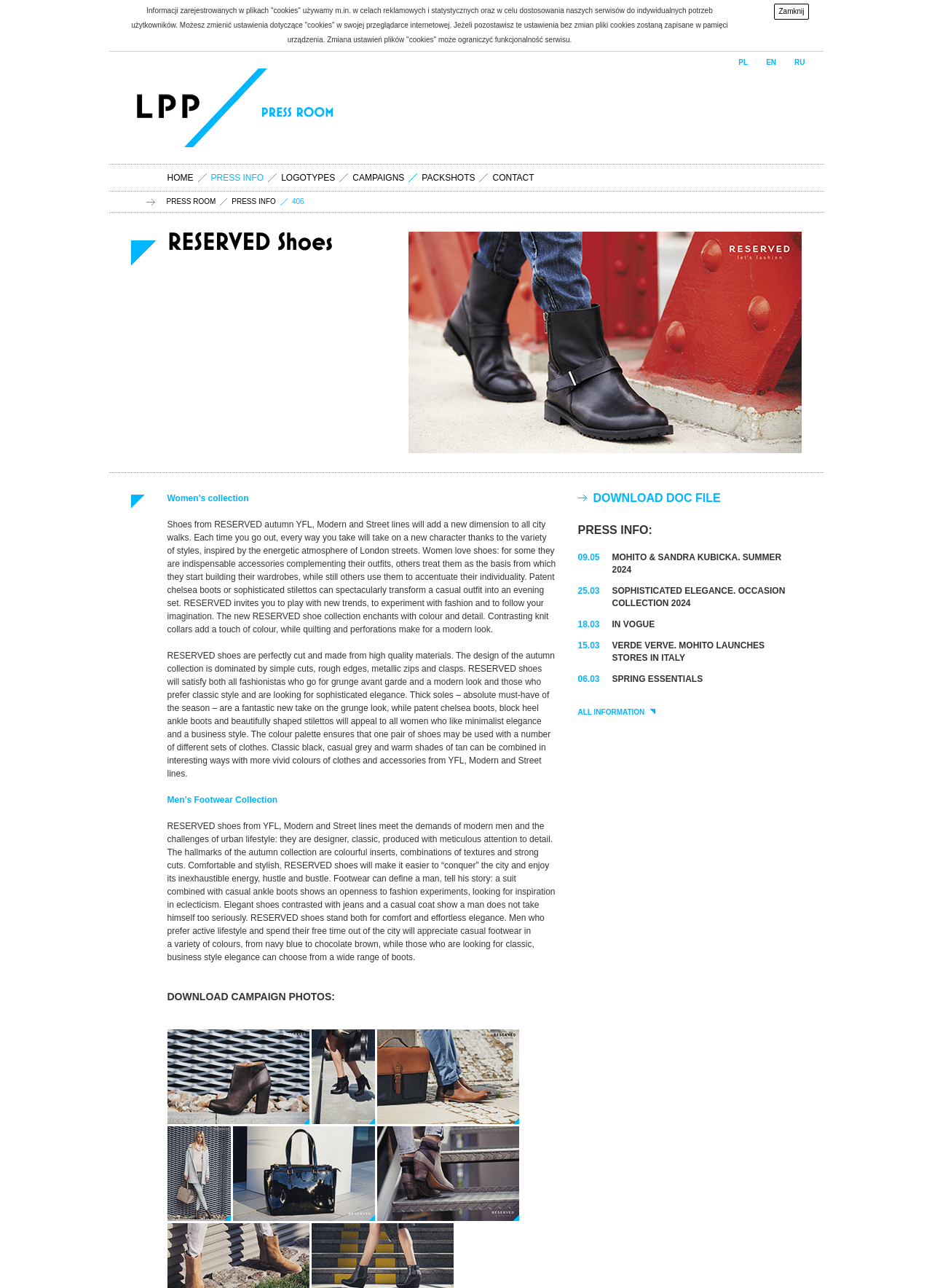Explain the features and main sections of the webpage comprehensively.

This webpage is about LPP SA, a Polish company that designs and distributes clothing to twelve countries in Central Europe. The company owns five clothing brands: Reserved, Cropp, House, Mohito, and Sinsay.

At the top of the page, there is a notification about the use of cookies, which can be closed by clicking the "Zamknij" button. Below this notification, there is a heading with the company name "LPP" and a link to the company's website.

To the right of the company name, there are two canvas elements, which may be logos or icons. Below these elements, there are links to different language options, including Polish, English, and Russian.

The main content of the page is divided into two sections. The left section has a heading "RESERVED Shoes" and features a large image of a shoe collection. Below the image, there are several paragraphs of text describing the women's and men's footwear collections, including their design, materials, and style.

The right section of the page has several links to different categories, including "HOME", "PRESS INFO", "LOGOTYPES", "CAMPAIGNS", "PACKSHOTS", and "CONTACT". Below these links, there is a heading "PRESS ROOM" with several links to download campaign photos and a DOC file.

Further down the page, there is a section with a heading "PRESS INFO" that lists several press releases with dates and titles, including "MOHITO & SANDRA KUBICKA. SUMMER 2024" and "VERDE VERVE. MOHITO LAUNCHES STORES IN ITALY". Each press release has a link to more information. At the bottom of the page, there is a link to "ALL INFORMATION".